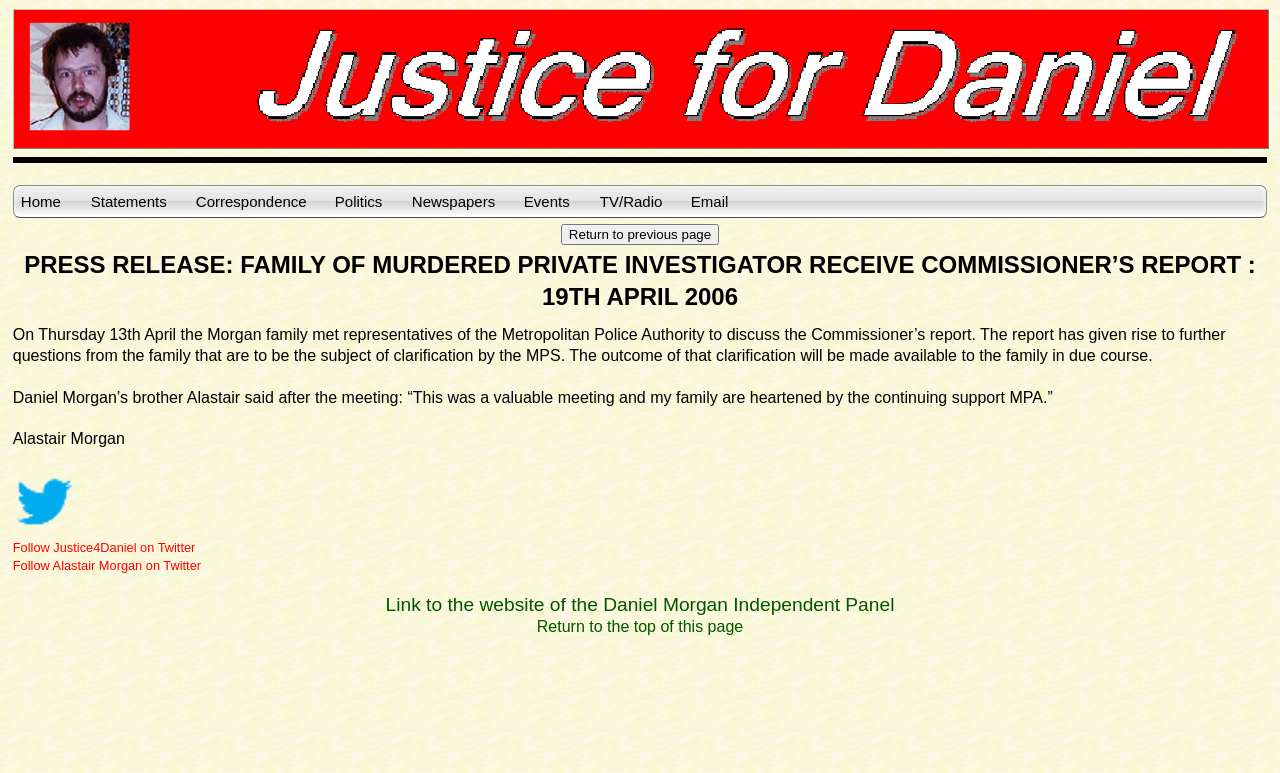Locate the bounding box coordinates of the element that should be clicked to execute the following instruction: "Click the Return to previous page button".

[0.438, 0.289, 0.562, 0.316]